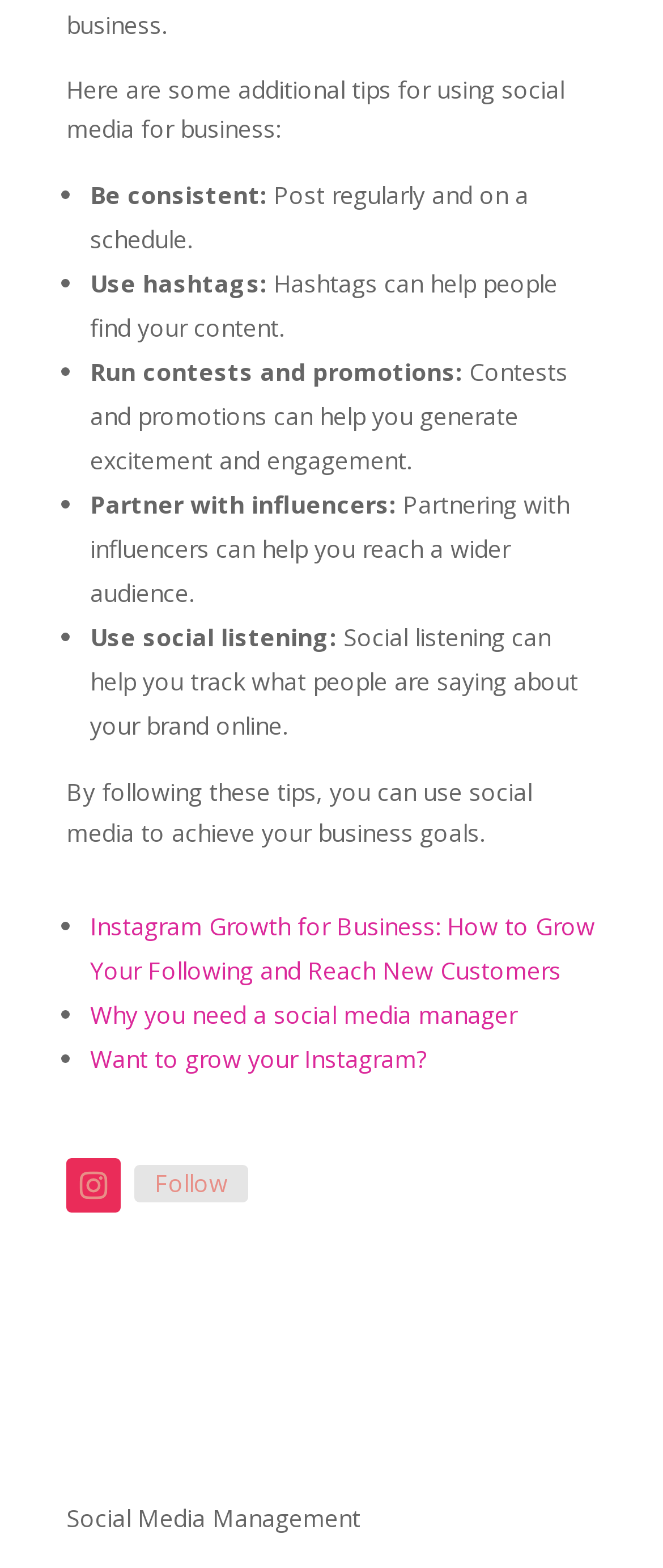What is the topic of the link 'Instagram Growth for Business: How to Grow Your Following and Reach New Customers'?
Please provide a comprehensive answer based on the information in the image.

The link 'Instagram Growth for Business: How to Grow Your Following and Reach New Customers' is likely related to growing one's Instagram following and reaching new customers, as suggested by its title.